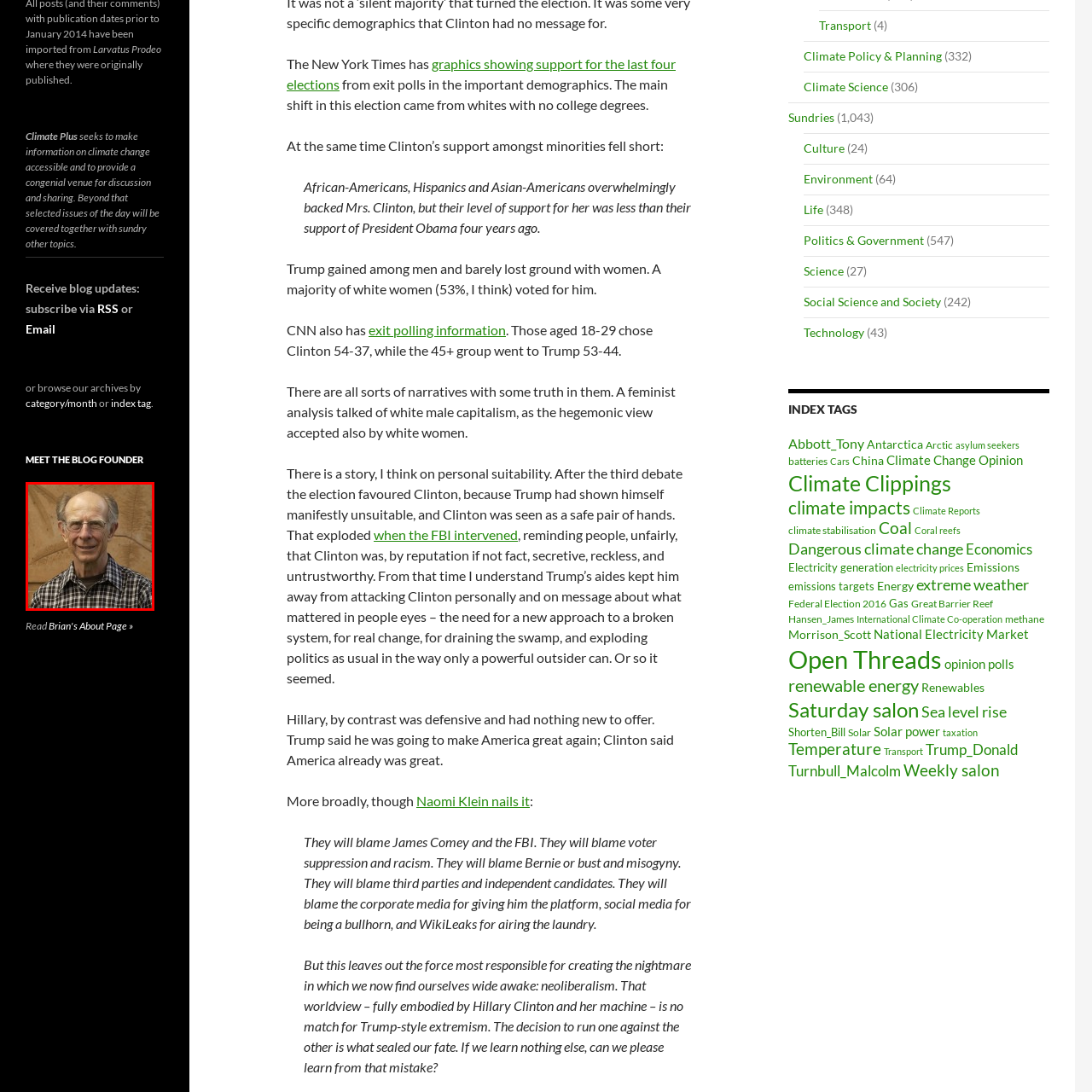Provide a thorough description of the scene depicted within the red bounding box.

The image features an older gentleman with a warm smile, dressed in a checkered shirt and cardigan. He stands against a textured, light-colored background that suggests a naturalistic setting, possibly wood or earth-toned stone. This visual composition evokes a sense of wisdom and approachability, making it fitting for a discussion or context related to experience, knowledge, or mentorship. The gentleman's friendly demeanor invites engagement, enhancing the overall warmth of the image.